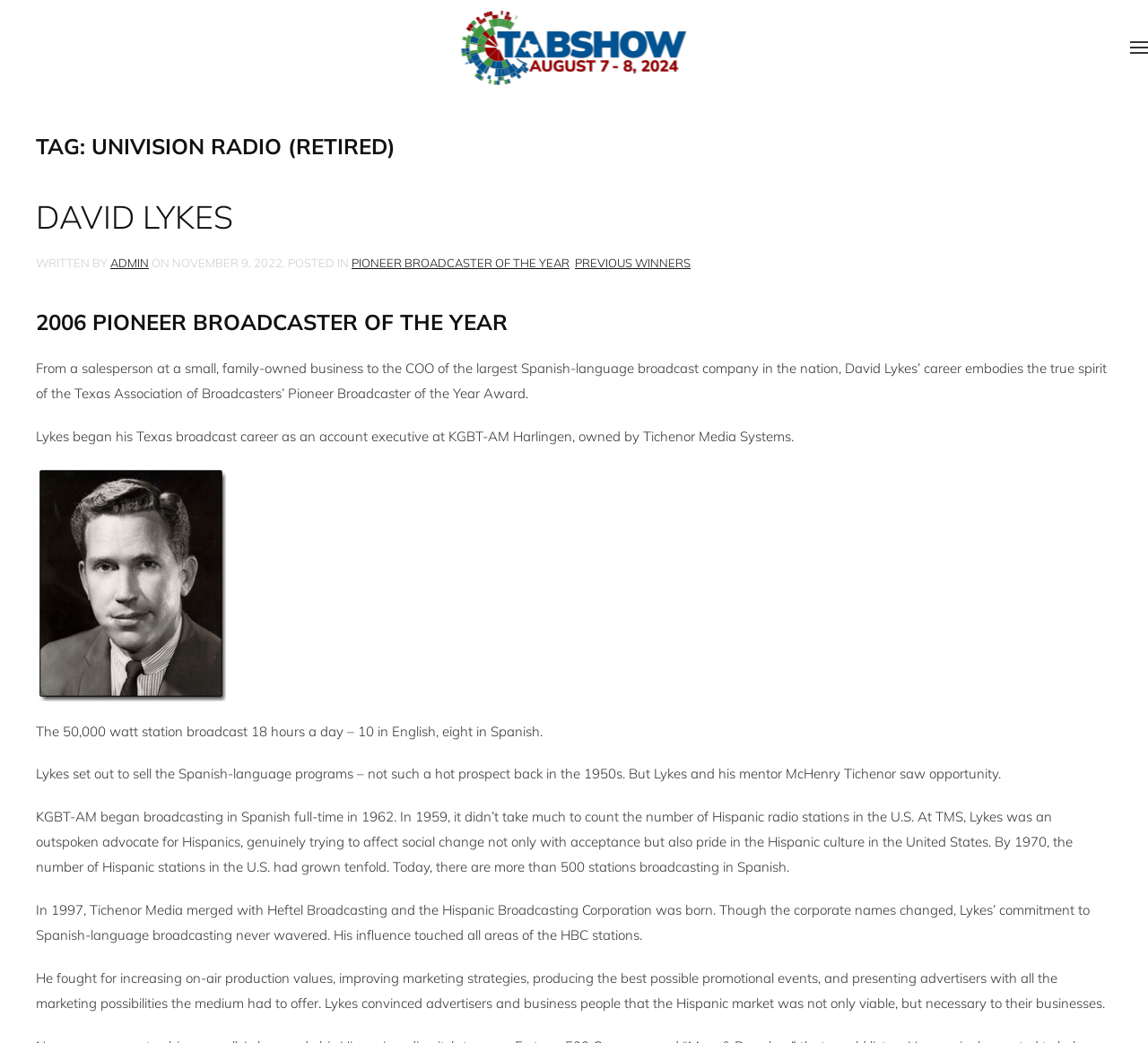Explain in detail what is displayed on the webpage.

The webpage is about Univision Radio (retired) Archives, specifically featuring David Lykes, a pioneer broadcaster of the year. At the top left, there is a TAB logo, and at the top right, there is another logo. Below the logos, there is a heading that reads "TAG: UNIVISION RADIO (RETIRED)" followed by another heading "DAVID LYKES" with a link to his name. 

To the right of the "DAVID LYKES" heading, there is a line of text that reads "WRITTEN BY ADMIN ON NOVEMBER 9, 2022" and a link to "PIONEER BROADCASTER OF THE YEAR" and another link to "PREVIOUS WINNERS". 

Below this section, there is a heading "2006 PIONEER BROADCASTER OF THE YEAR" followed by a paragraph of text that describes David Lykes' career, from being a salesperson to becoming the COO of the largest Spanish-language broadcast company in the nation. 

The rest of the webpage is filled with paragraphs of text that tell the story of David Lykes' career, including his early days as an account executive at KGBT-AM Harlingen, his efforts to sell Spanish-language programs, and his influence on the growth of Hispanic radio stations in the US.